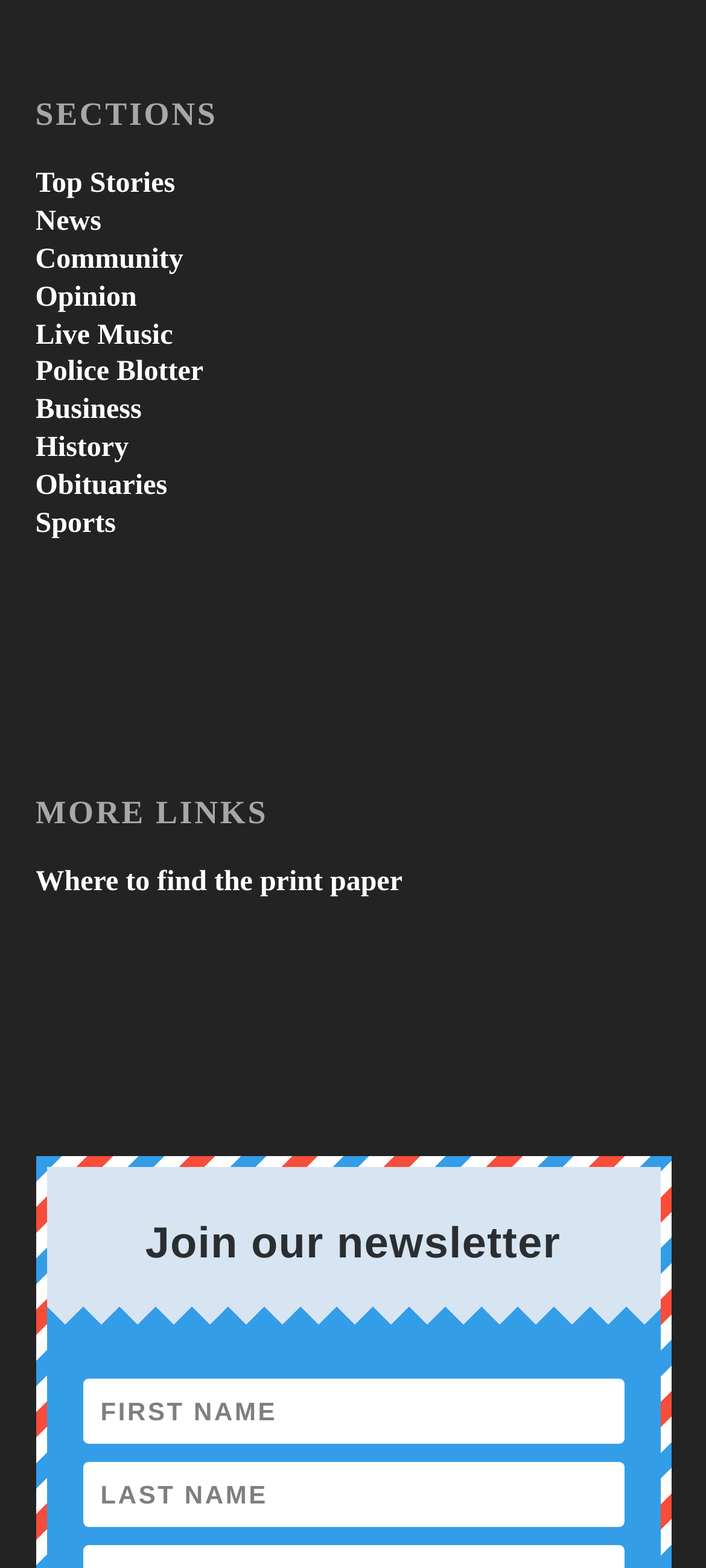How many textboxes are available for newsletter subscription?
Give a single word or phrase as your answer by examining the image.

2